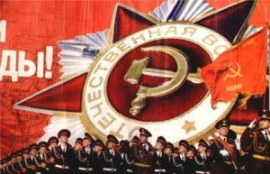Describe every aspect of the image in detail.

The image depicts a historical scene with a large emblem of the Soviet Union prominently displayed in the center. The emblem features a red star infused with the hammer and sickle, iconic symbols representing the communist ideology. In the background, a bold red banner displays the Cyrillic words "Слава!" ("Glory!"), adding to the patriotic and historical significance of the moment captured.

In the foreground, a group of uniformed individuals stands in formation, likely depicting members of the armed forces or party officials, looking solemn and resolute. The attire of the individuals suggests a formal and military context, indicative of a ceremony or event celebrating Soviet accomplishments or commemorating historical events.

The overall composition evokes a sense of national pride and historical reverence, reflecting the cultural and political milieu of the time period associated with the Soviet Union and its legacy.